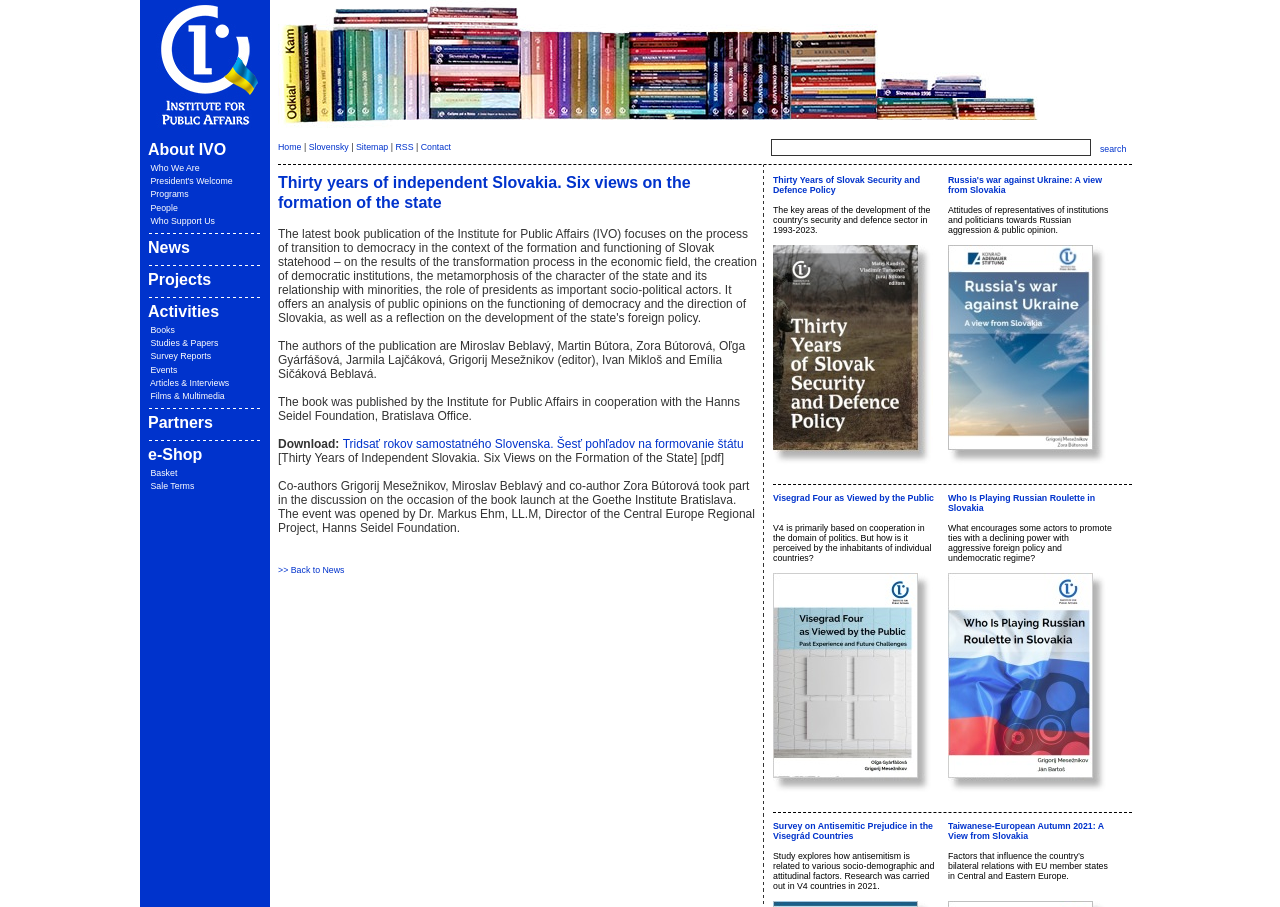Please predict the bounding box coordinates of the element's region where a click is necessary to complete the following instruction: "download the book 'Tridsať rokov samostatného Slovenska. Šesť pohľadov na formovanie štátu'". The coordinates should be represented by four float numbers between 0 and 1, i.e., [left, top, right, bottom].

[0.268, 0.482, 0.581, 0.497]